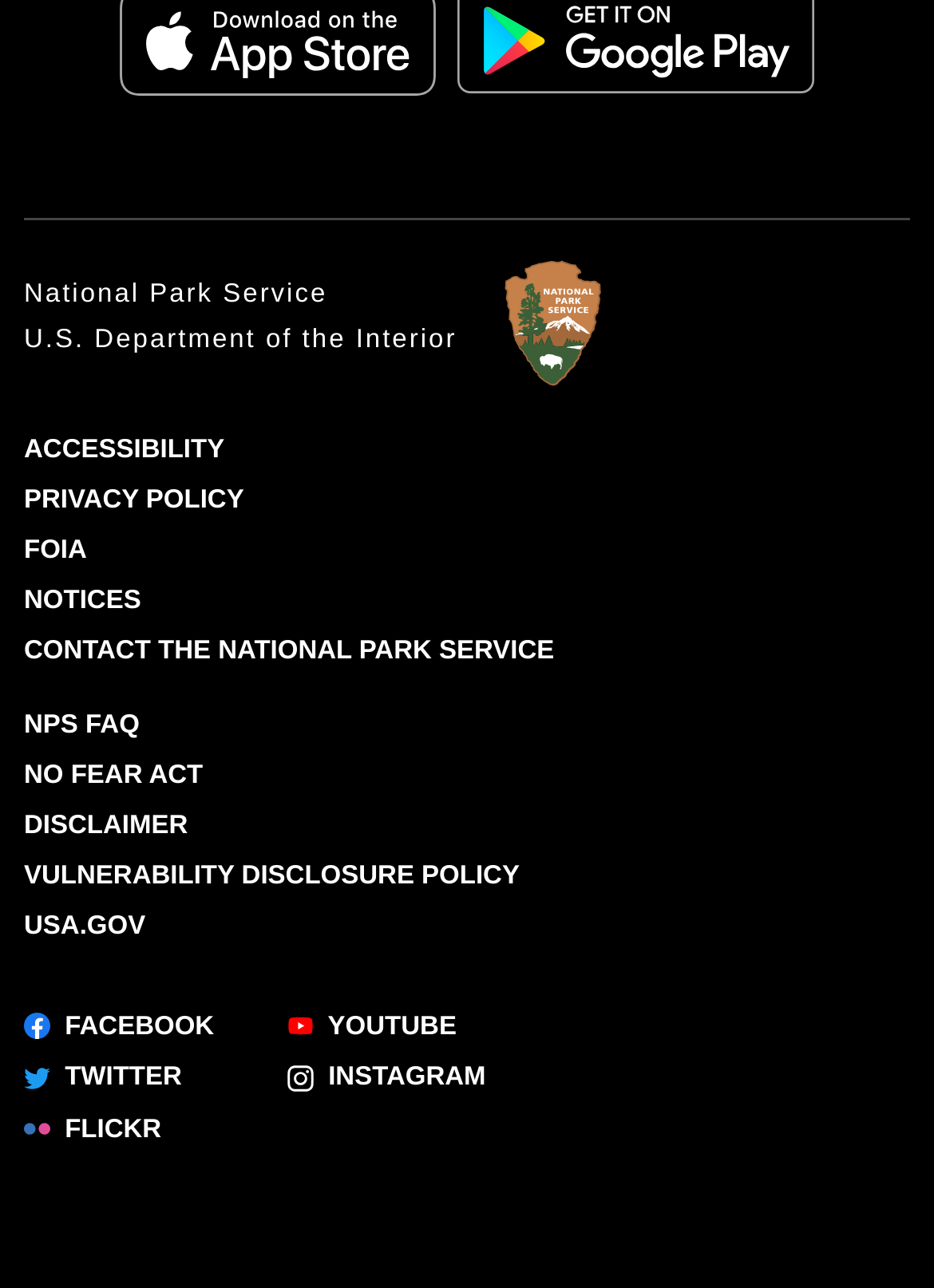Could you highlight the region that needs to be clicked to execute the instruction: "Go to the U.S. Department of the Interior website"?

[0.026, 0.248, 0.489, 0.284]